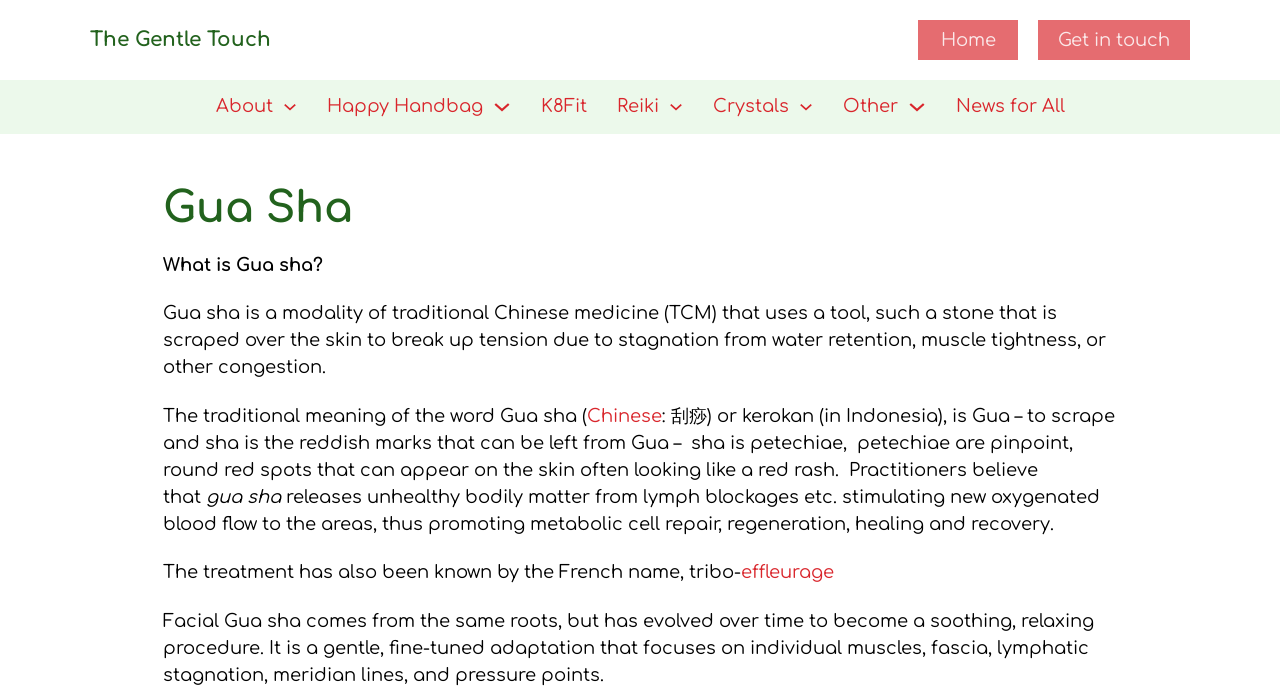Respond to the following question with a brief word or phrase:
What is Gua sha?

Traditional Chinese medicine modality